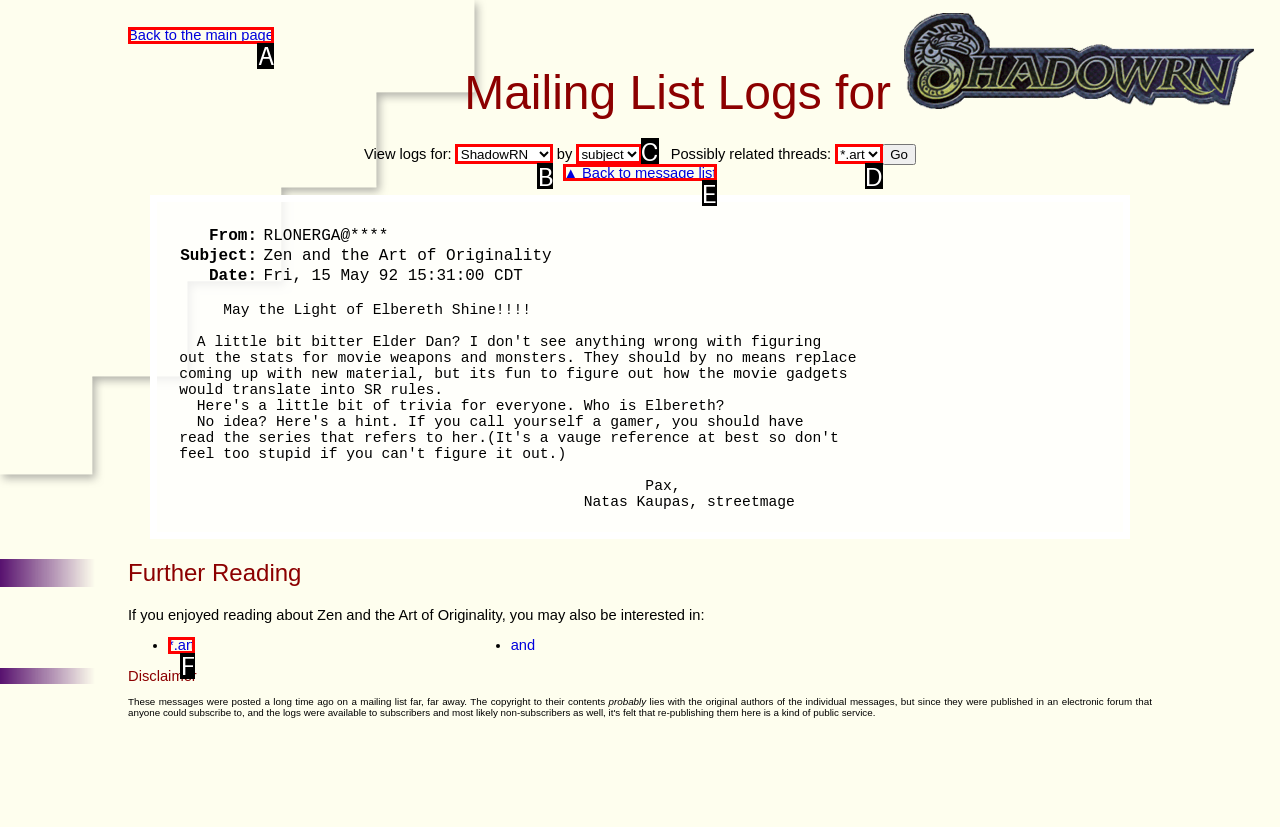From the given options, choose the HTML element that aligns with the description: parent_node: Comment * name="comment". Respond with the letter of the selected element.

None